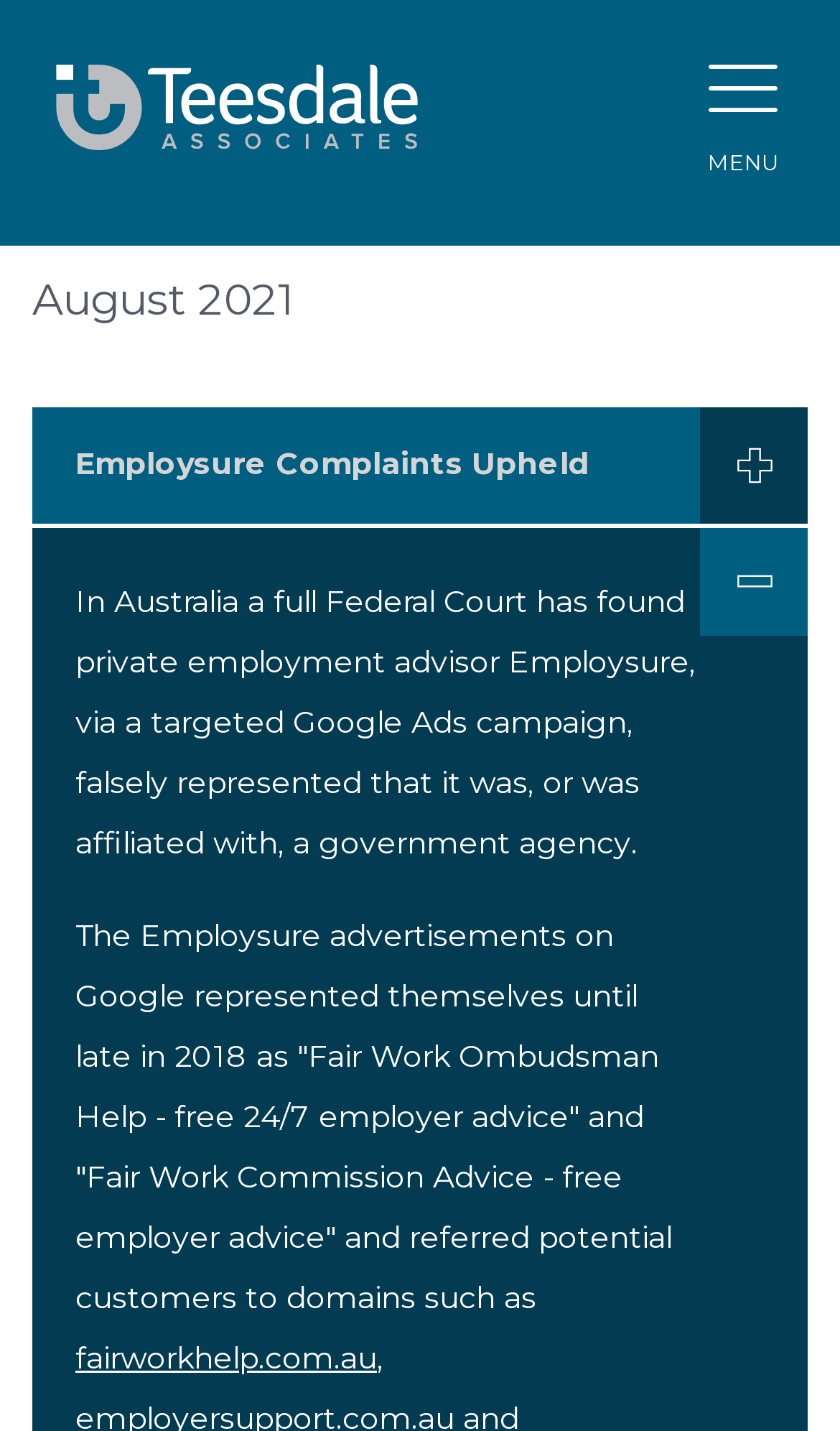Create a detailed narrative of the webpage’s visual and textual elements.

The webpage appears to be a news article page, with a focus on a specific news story. At the top left corner, there is a logo of the website, Teesdale, which is also a link. To the right of the logo, there is a button labeled "MENU". 

Below the logo, there is a heading that reads "August 2021", indicating the time period of the news articles on the page. 

The main content of the page is an article with the title "Employsure Complaints Upheld". The article is divided into sections, with expand and contract buttons on the right side, allowing users to show or hide more content. 

The article text describes a court case in Australia involving a private employment advisor, Employsure, which was found to have falsely represented itself as a government agency through targeted Google Ads campaigns. The text provides details about the advertisements and the domains used by Employsure. 

There are two images on the page, one is the logo of Teesdale, and the other is an icon for expanding or contracting the article sections.